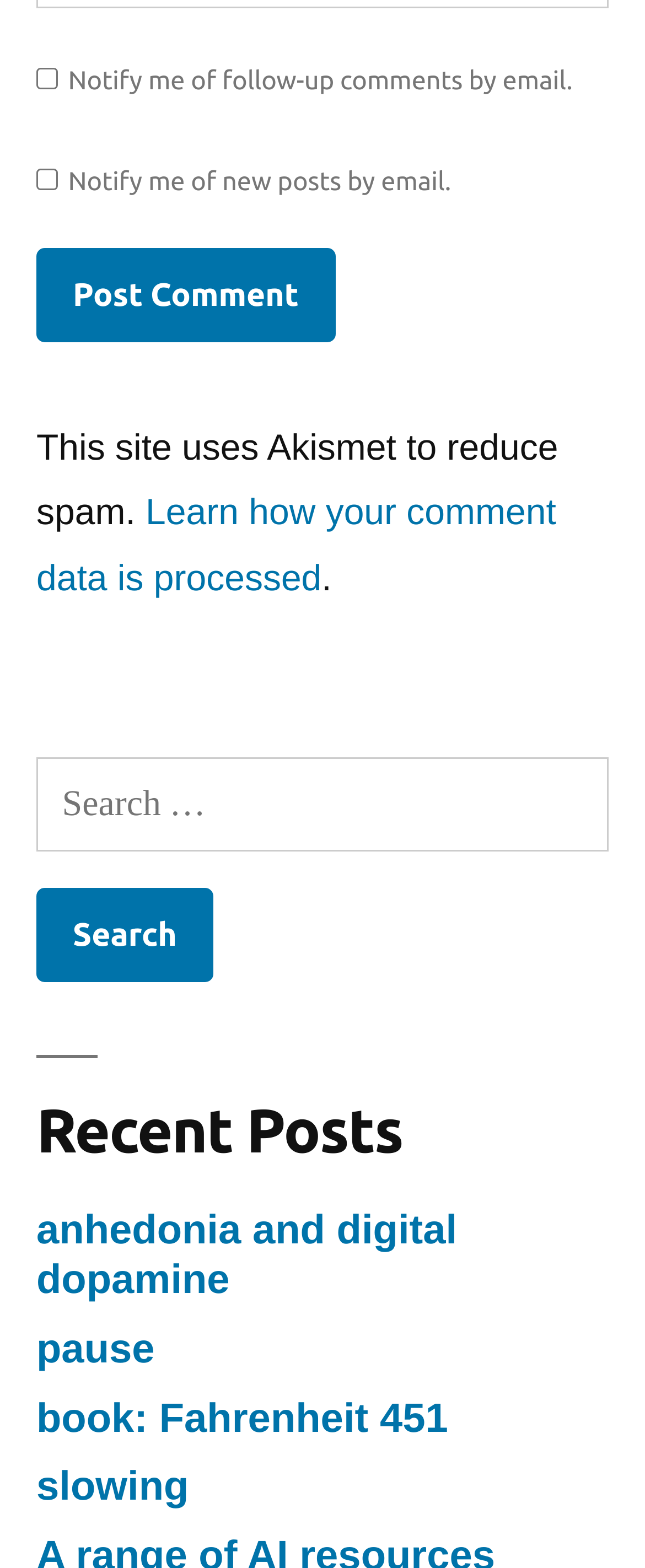How many checkboxes are on the page? Using the information from the screenshot, answer with a single word or phrase.

2